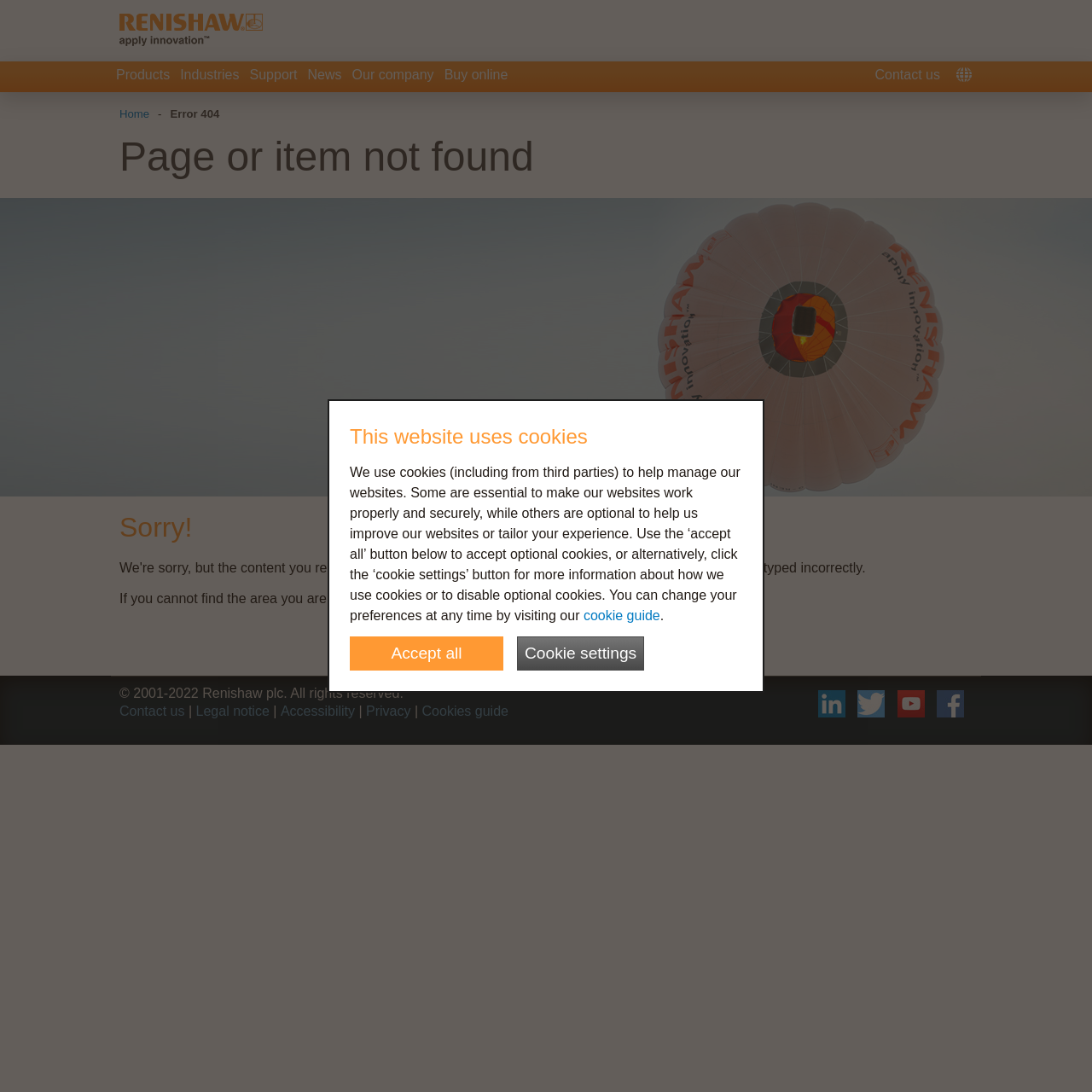Determine the bounding box coordinates for the clickable element to execute this instruction: "Click the 'www.renishaw.com' link". Provide the coordinates as four float numbers between 0 and 1, i.e., [left, top, right, bottom].

[0.451, 0.513, 0.557, 0.527]